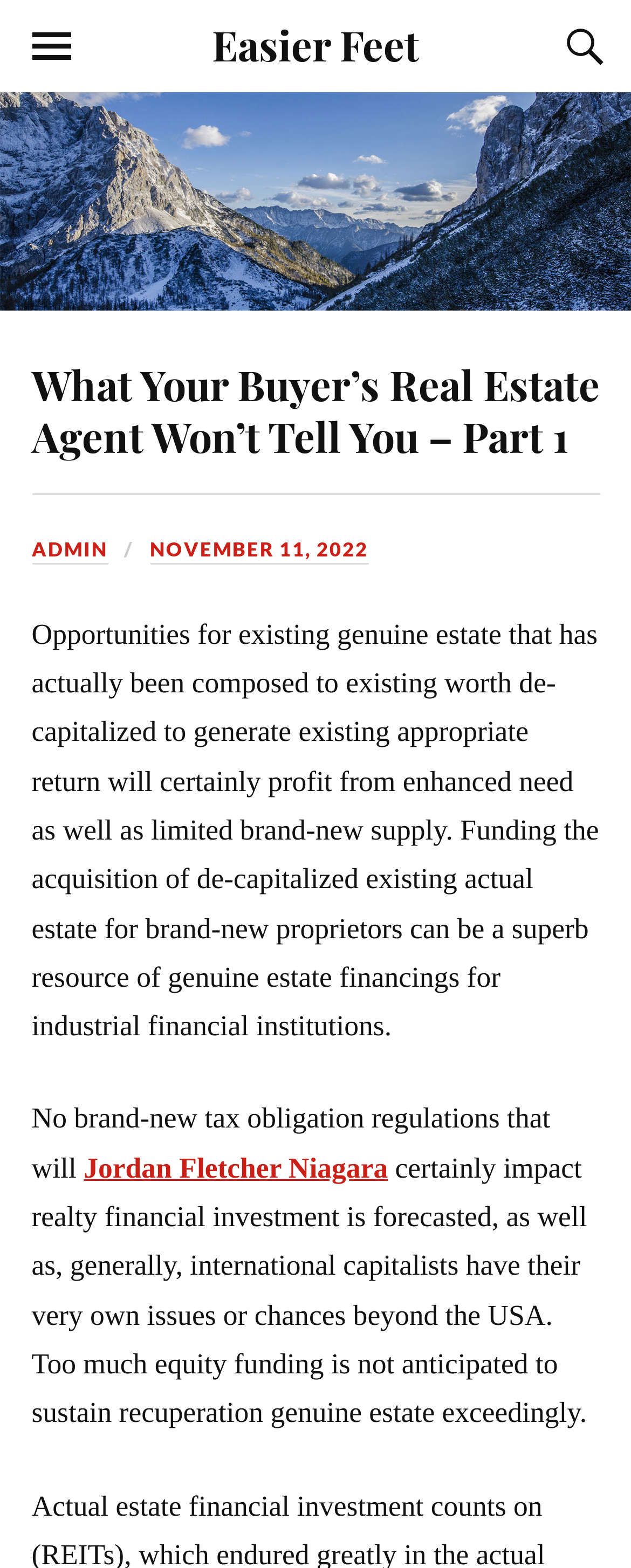Locate and extract the text of the main heading on the webpage.

What Your Buyer’s Real Estate Agent Won’t Tell You – Part 1